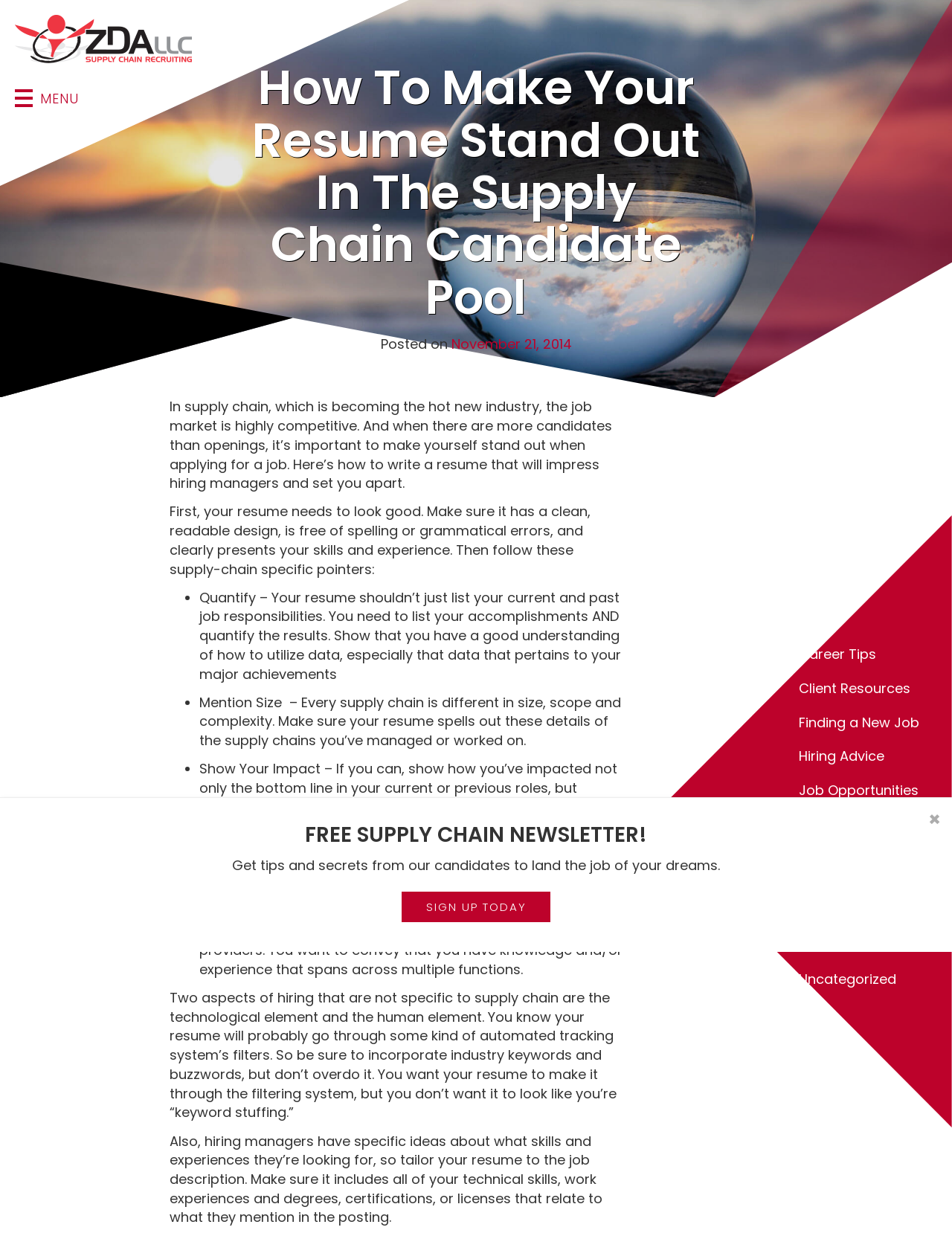Provide the bounding box coordinates of the area you need to click to execute the following instruction: "Read the article about making your resume stand out in the supply chain candidate pool".

[0.178, 0.322, 0.643, 0.399]